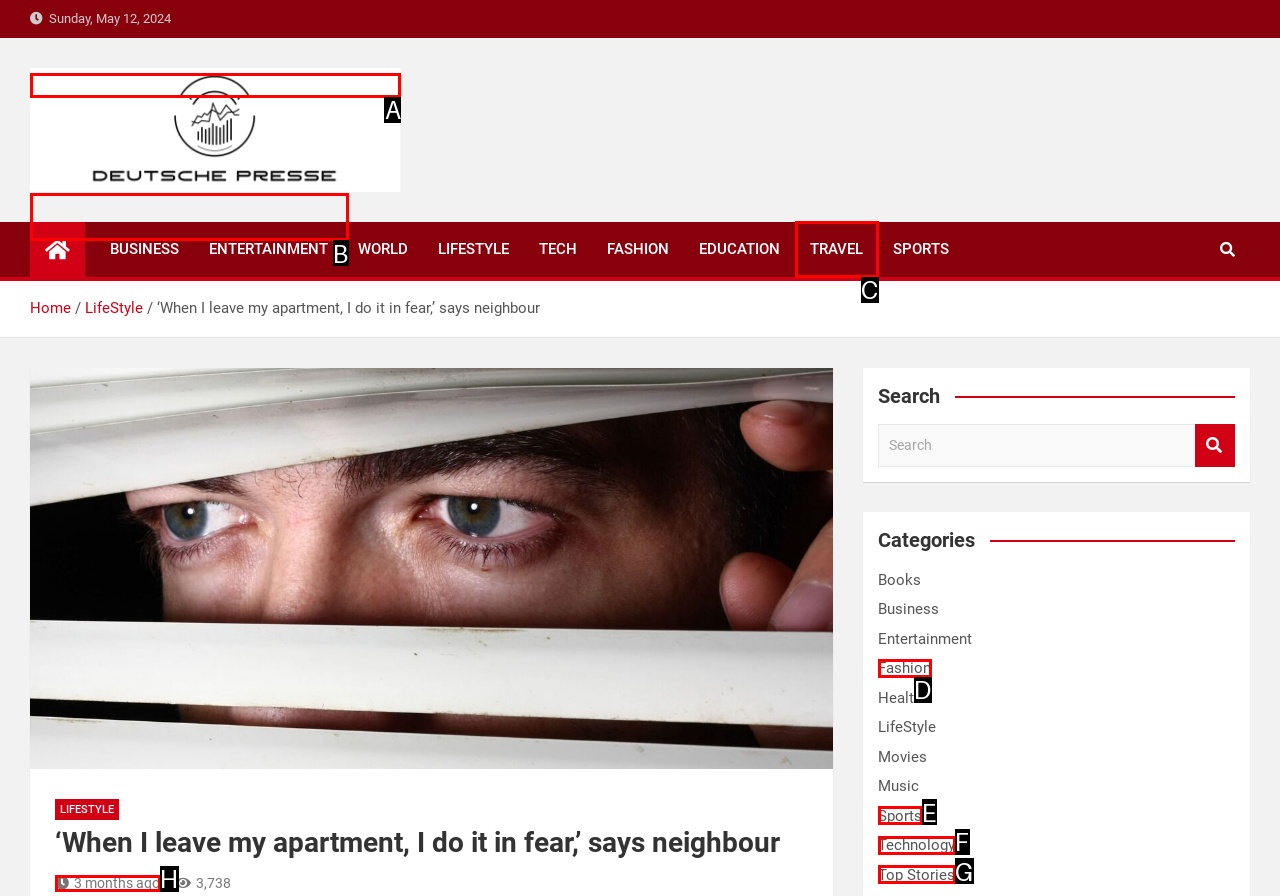Identify the letter of the UI element that fits the description: 3 months ago
Respond with the letter of the option directly.

H